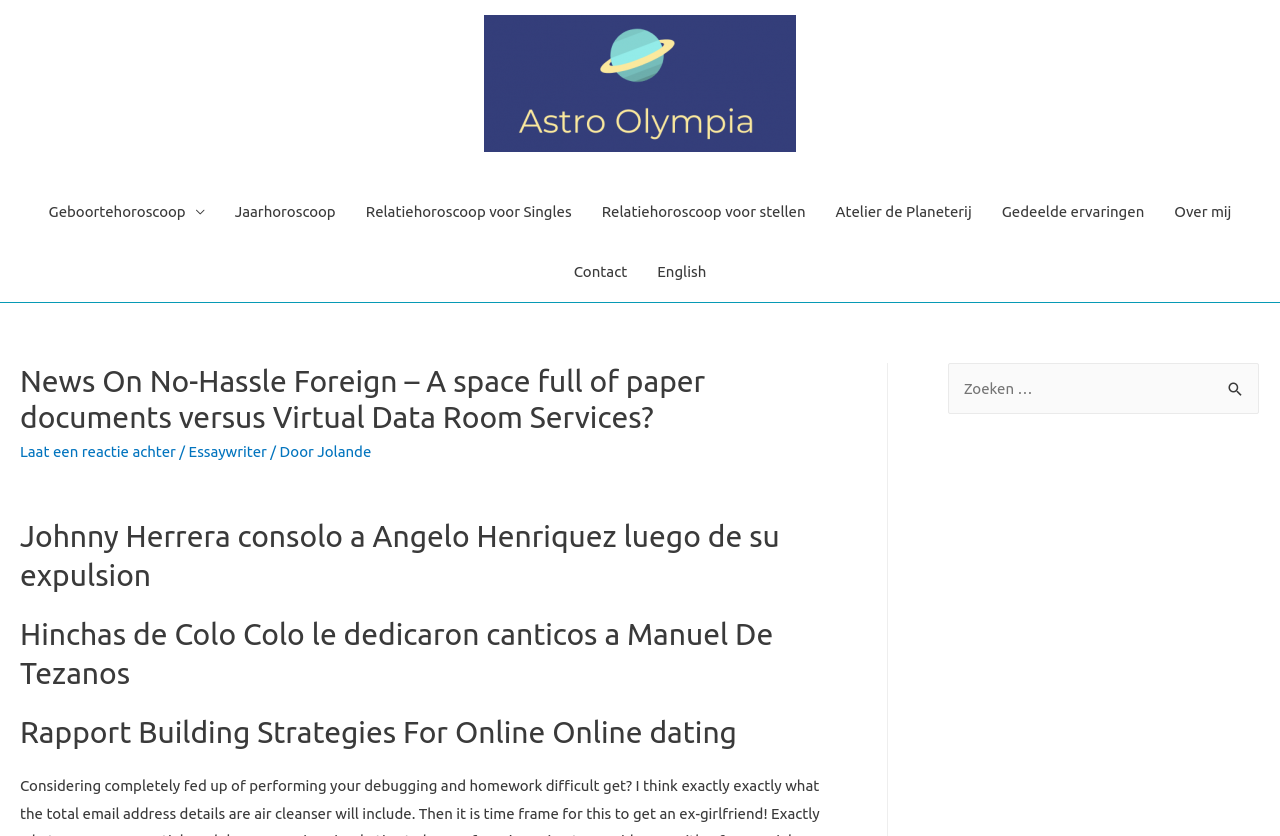Refer to the image and provide an in-depth answer to the question:
What is the main topic of the webpage?

The main topic of the webpage is news, as indicated by the presence of multiple headings with news-related titles, such as 'Johnny Herrera consolo a Angelo Henriquez luego de su expulsion' and 'Hinchas de Colo Colo le dedicaron canticos a Manuel De Tezanos'.